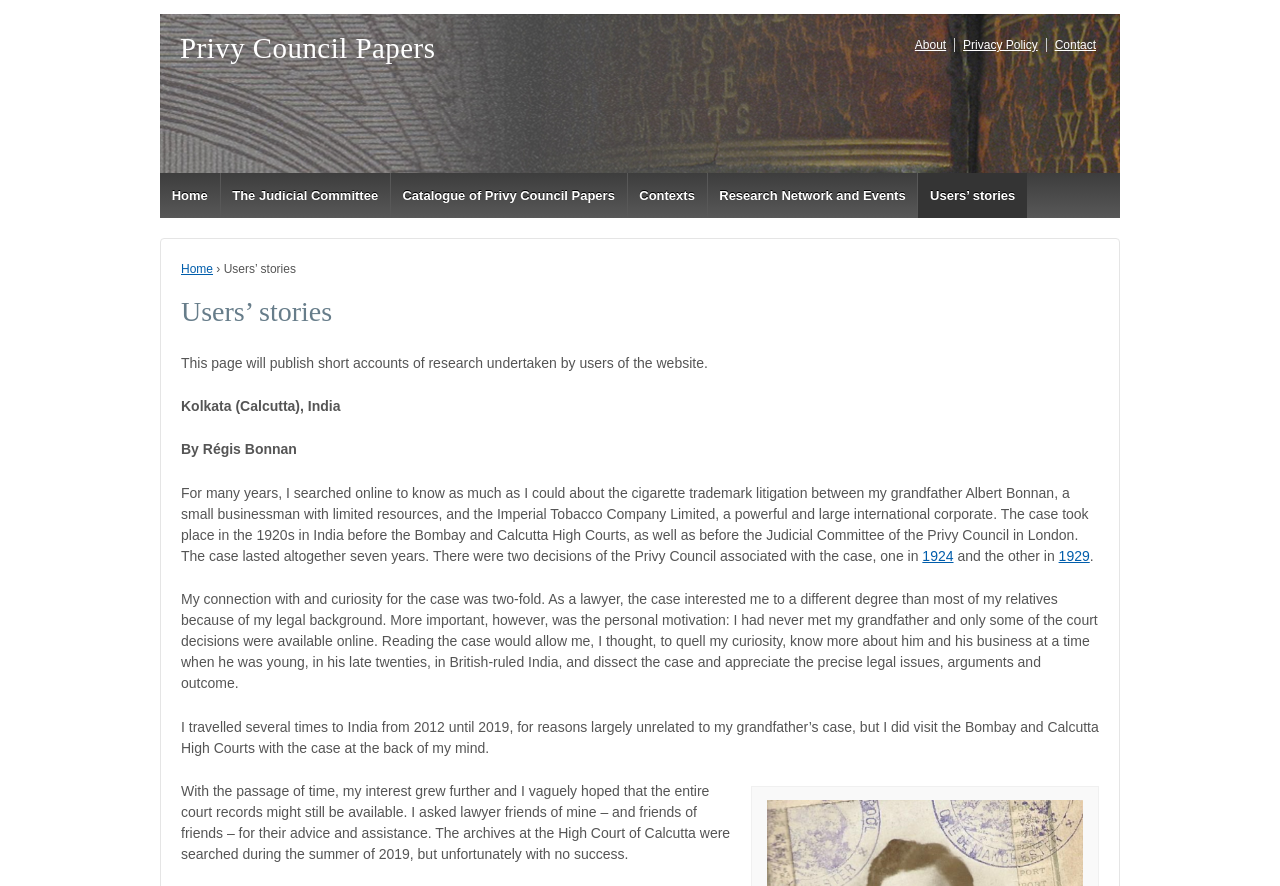Locate the bounding box of the UI element with the following description: "Users’ stories".

[0.717, 0.195, 0.802, 0.246]